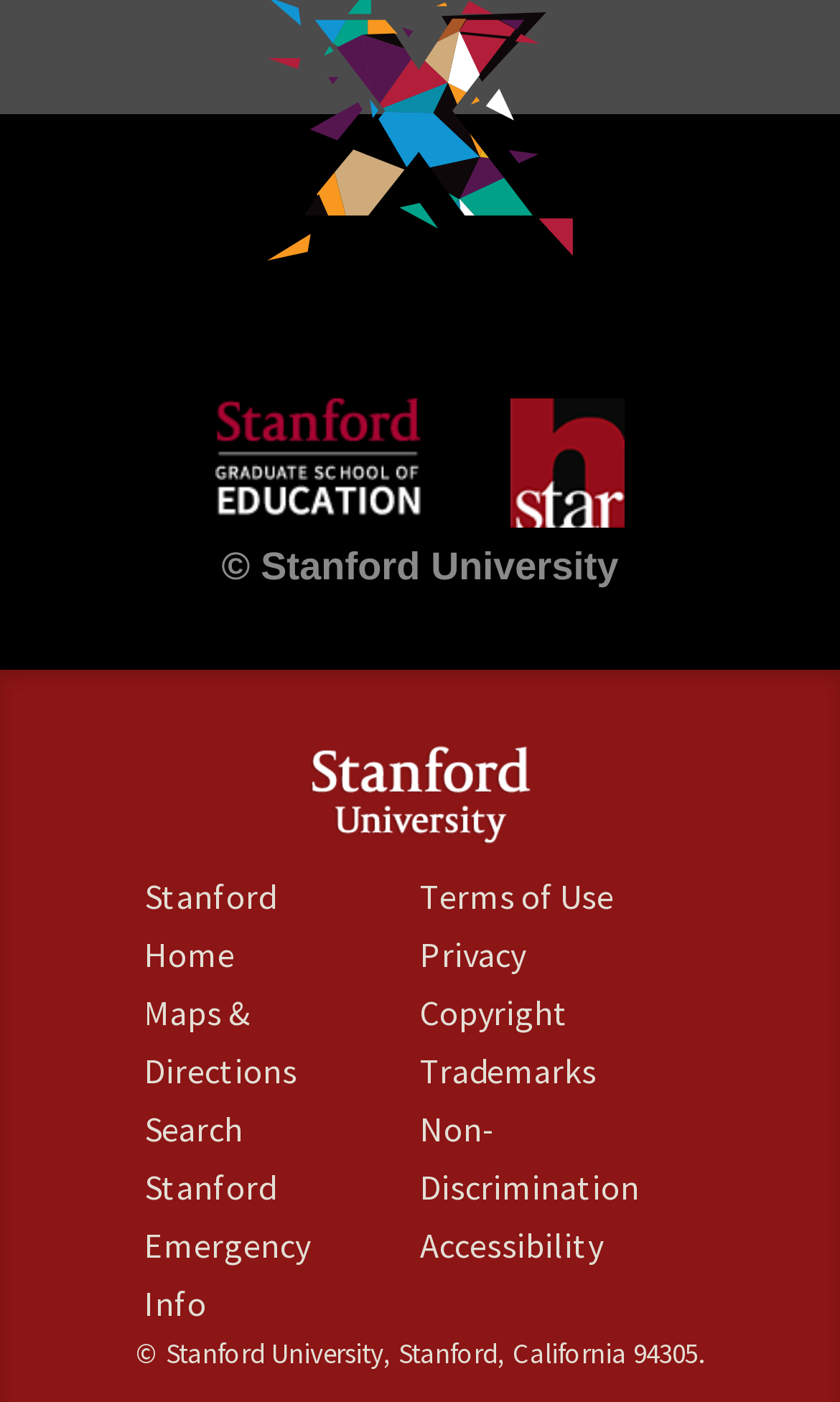How many links are there at the top of the page?
Based on the image, answer the question in a detailed manner.

There are two links at the top of the page, which are located side by side and have no text.